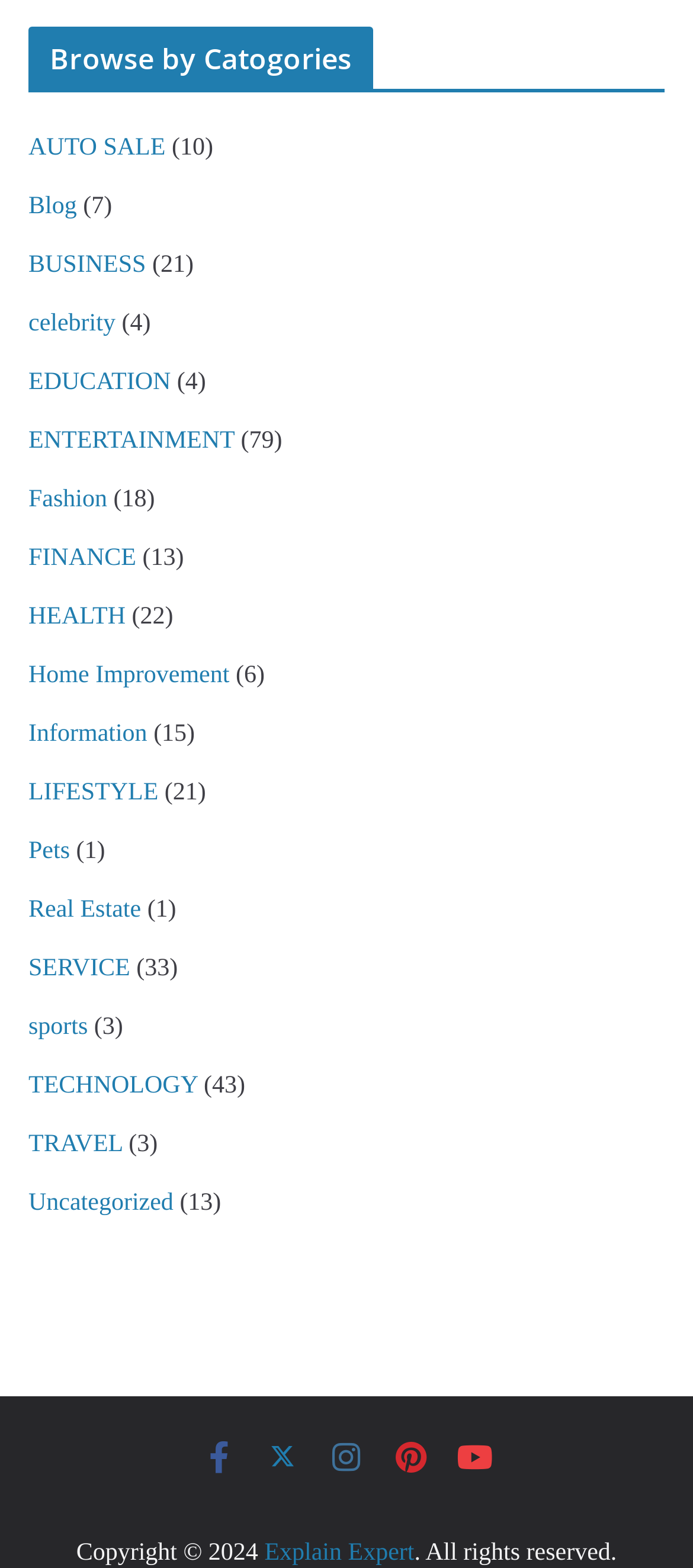Identify the bounding box coordinates of the area you need to click to perform the following instruction: "Browse by category AUTO SALE".

[0.041, 0.086, 0.239, 0.103]